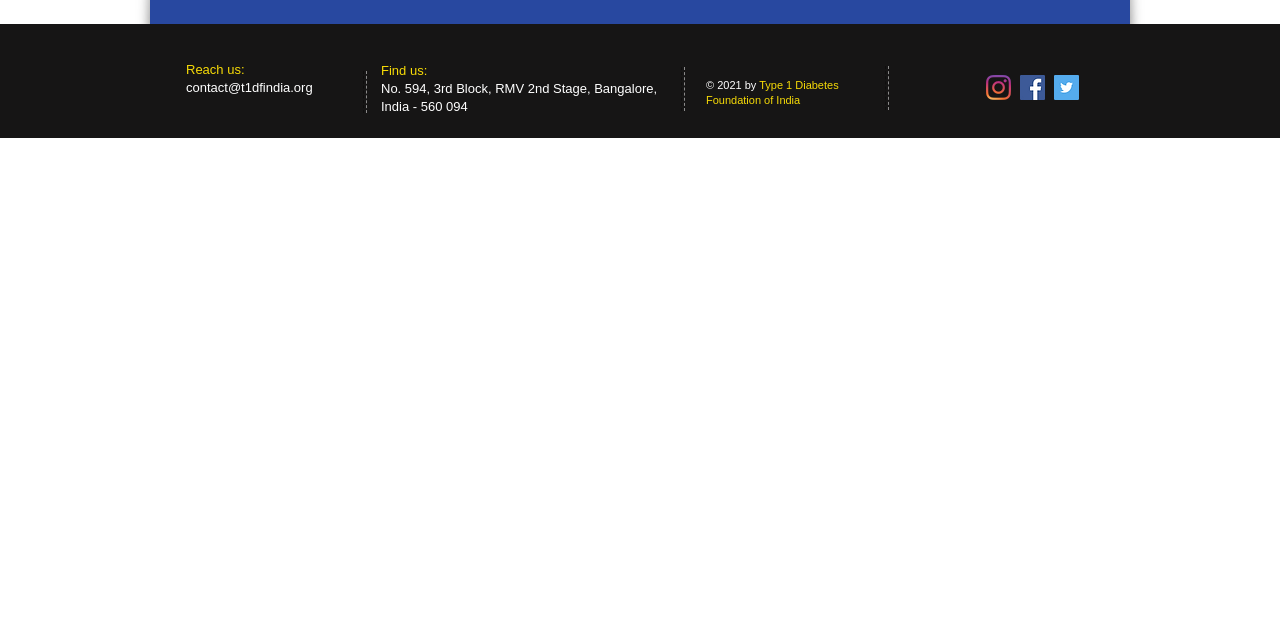Predict the bounding box coordinates for the UI element described as: "aria-label="Facebook"". The coordinates should be four float numbers between 0 and 1, presented as [left, top, right, bottom].

[0.797, 0.117, 0.816, 0.156]